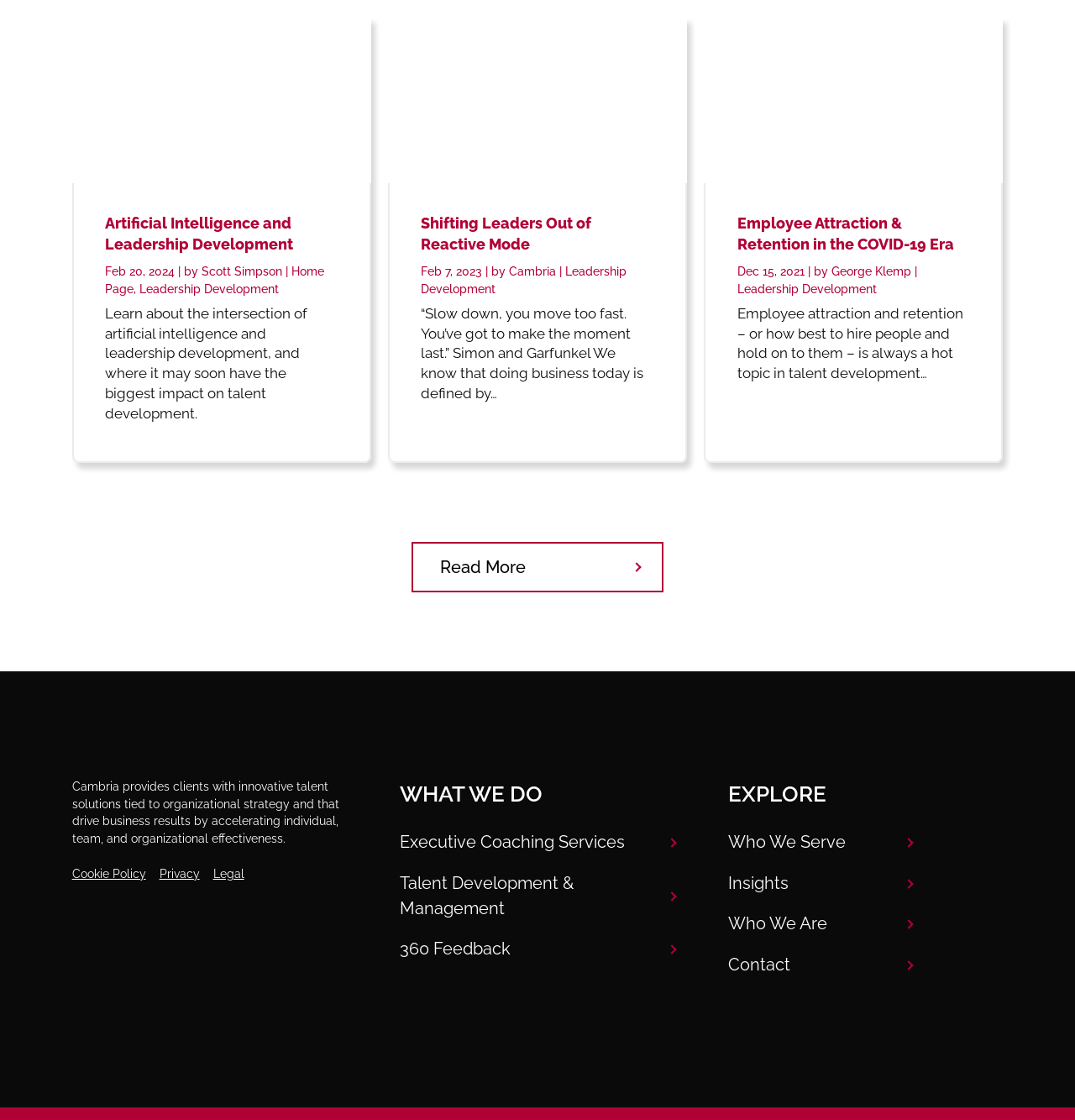How many links are there under the 'WHAT WE DO' heading?
Using the information presented in the image, please offer a detailed response to the question.

The 'WHAT WE DO' heading is located at the bottom of the webpage, and it has three links underneath it, which are 'Executive Coaching Services', 'Talent Development & Management', and '360 Feedback'.